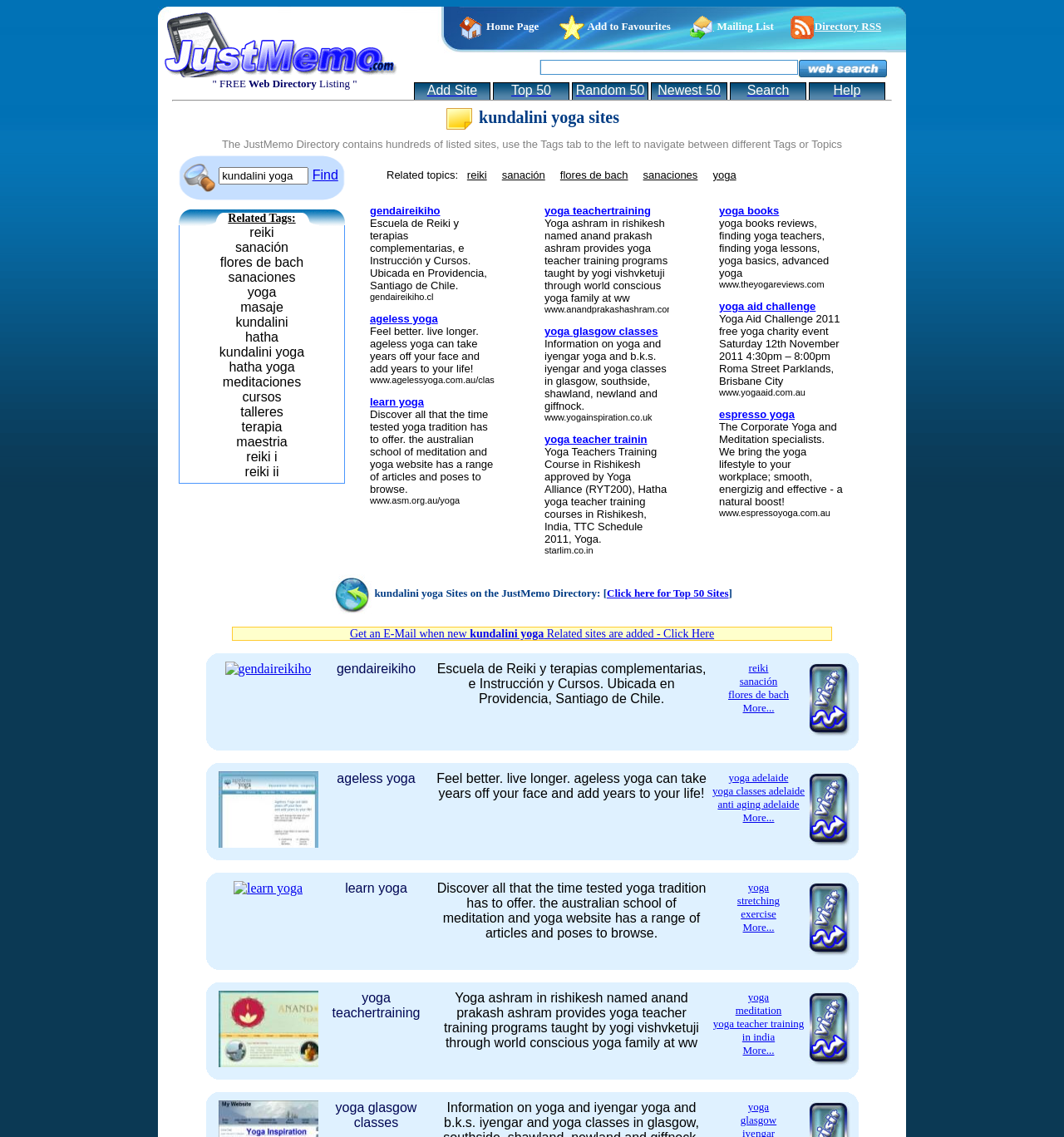What is the 'Add Site' link for?
Respond to the question with a well-detailed and thorough answer.

The 'Add Site' link is located near the top of the webpage, and its purpose is to allow users to add a new website to the directory. This suggests that the link is for submitting a website to be included in the directory.